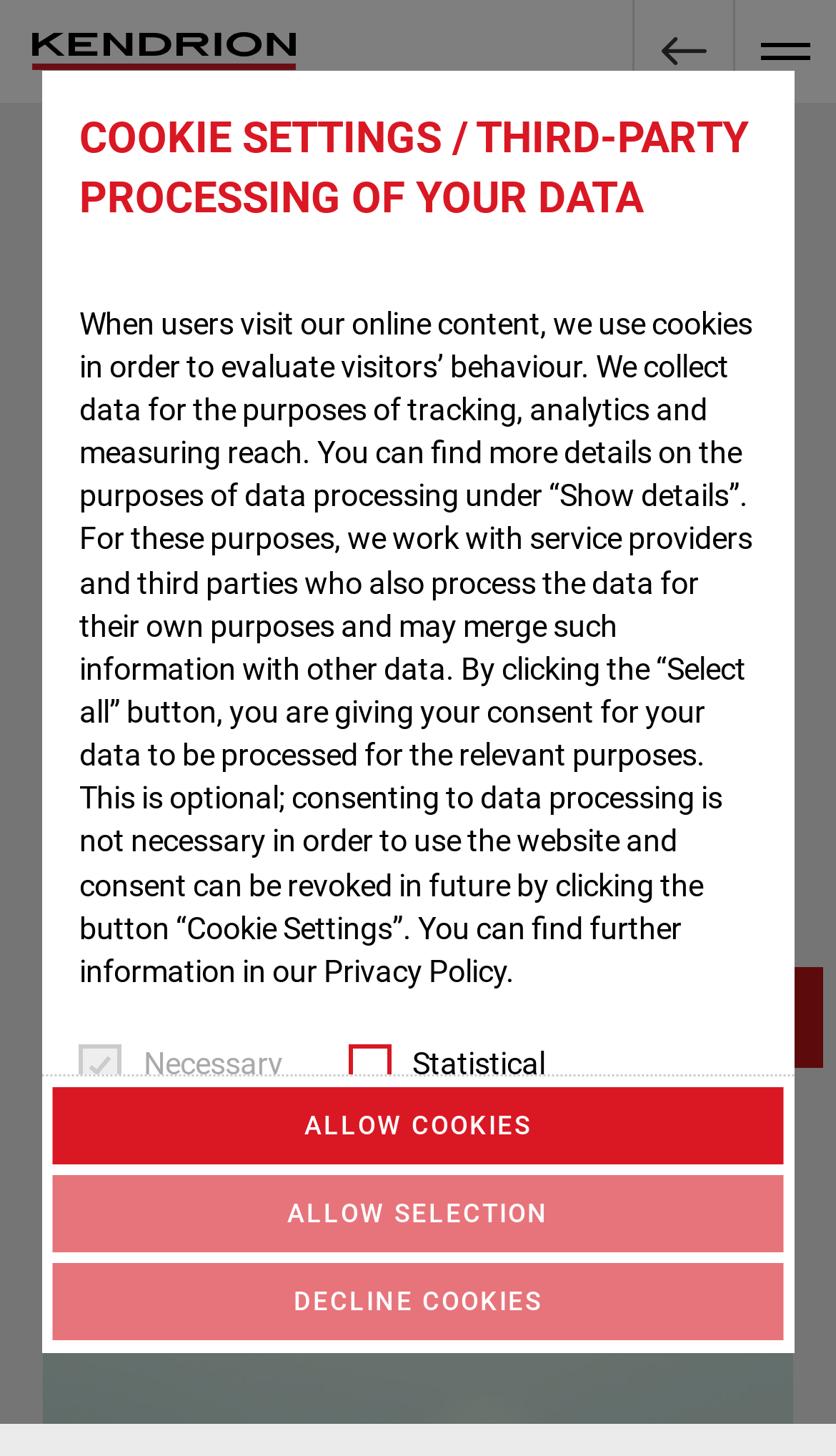Please identify the bounding box coordinates for the region that you need to click to follow this instruction: "Click the link to legal notice".

[0.094, 0.862, 0.287, 0.891]